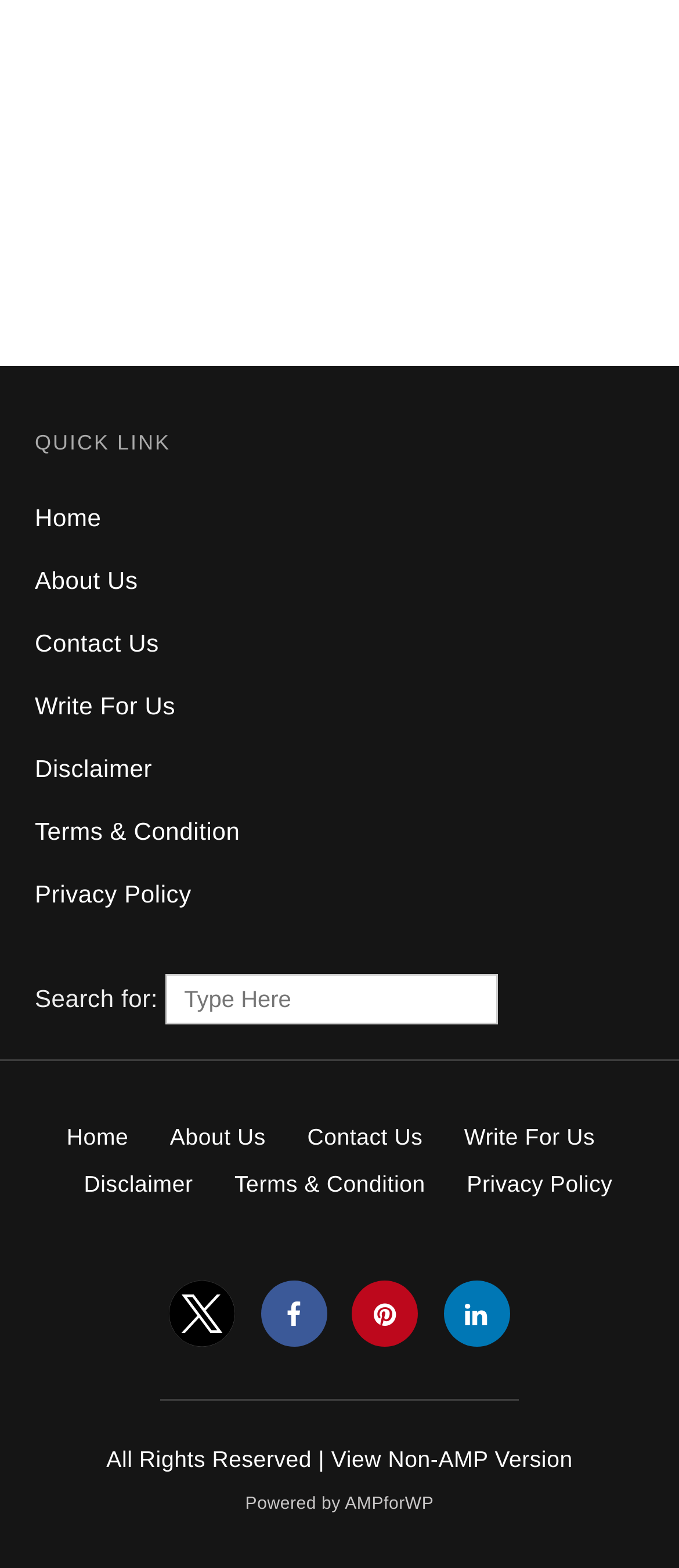Provide a one-word or brief phrase answer to the question:
What is the text next to the search box?

Search for: